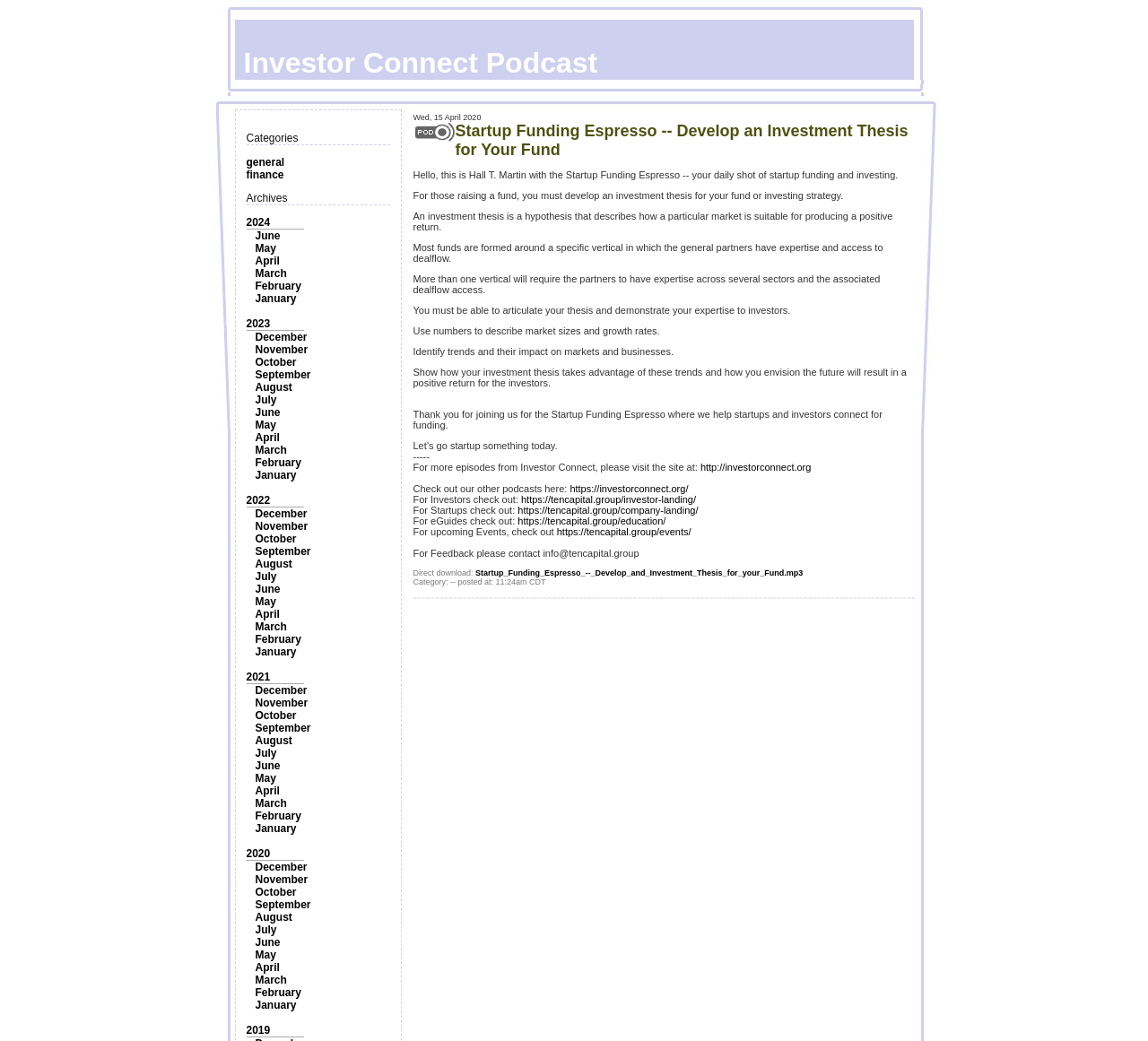Identify the bounding box coordinates for the UI element described as follows: Investor Connect Podcast. Use the format (top-left x, top-left y, bottom-right x, bottom-right y) and ensure all values are floating point numbers between 0 and 1.

[0.181, 0.019, 0.819, 0.077]